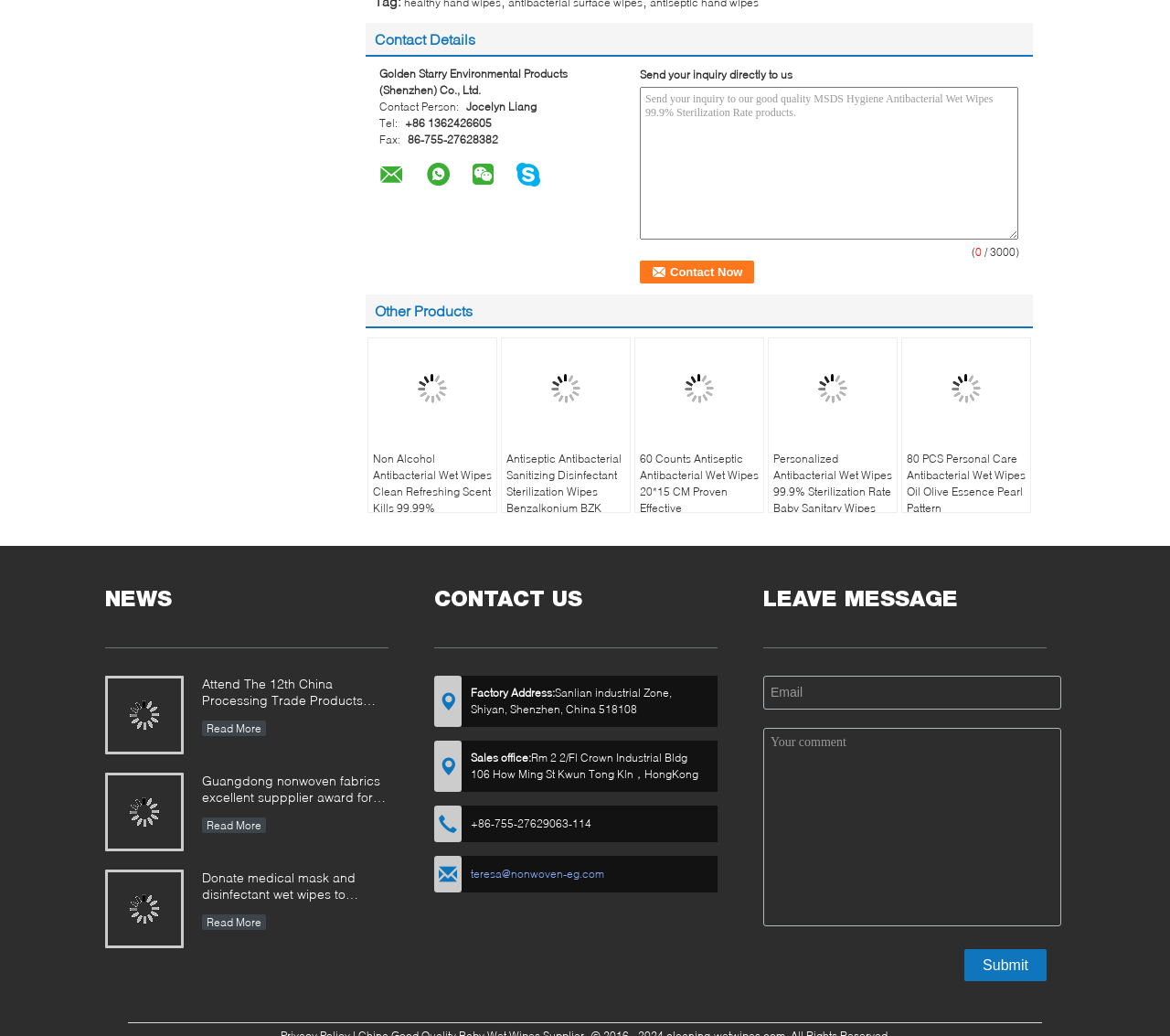Using the provided element description: "name="message" placeholder="Your comment"", determine the bounding box coordinates of the corresponding UI element in the screenshot.

[0.652, 0.703, 0.907, 0.894]